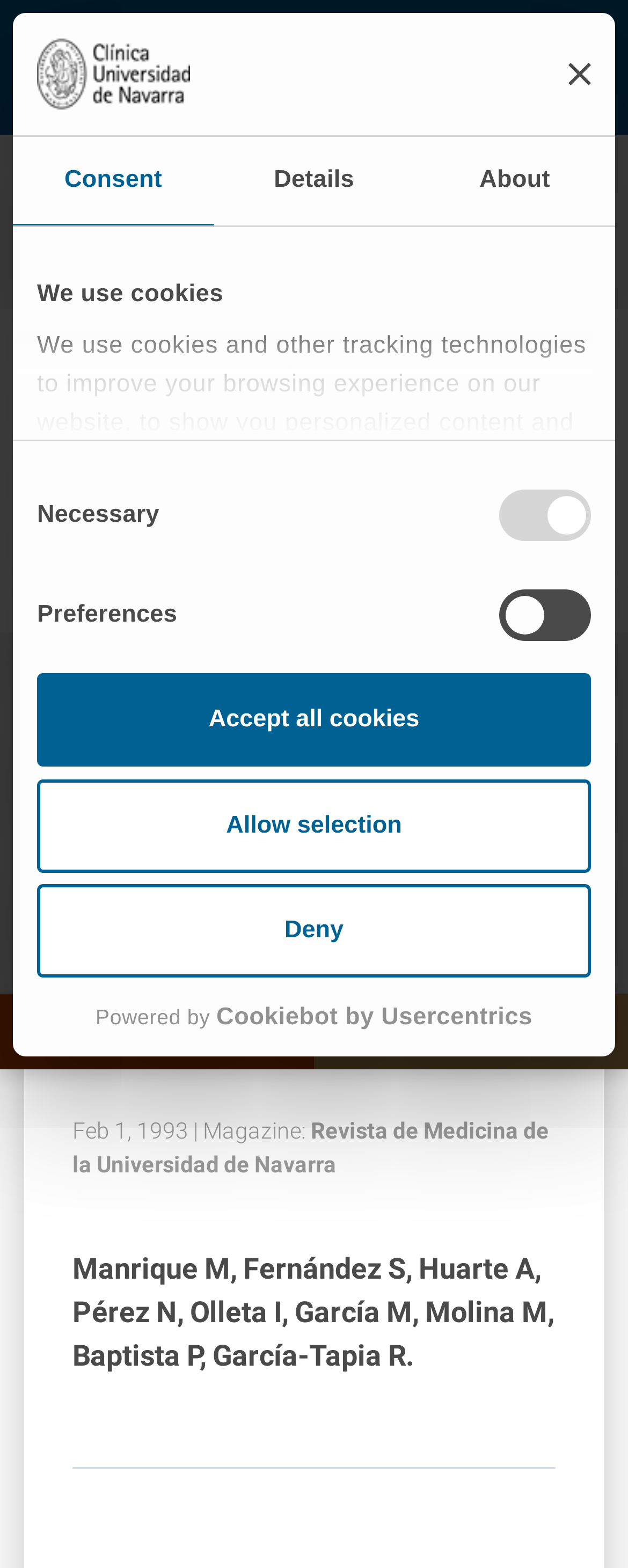Identify the bounding box coordinates for the UI element described as: "title="Clínica Universidad de Navarra"". The coordinates should be provided as four floats between 0 and 1: [left, top, right, bottom].

[0.038, 0.034, 0.346, 0.05]